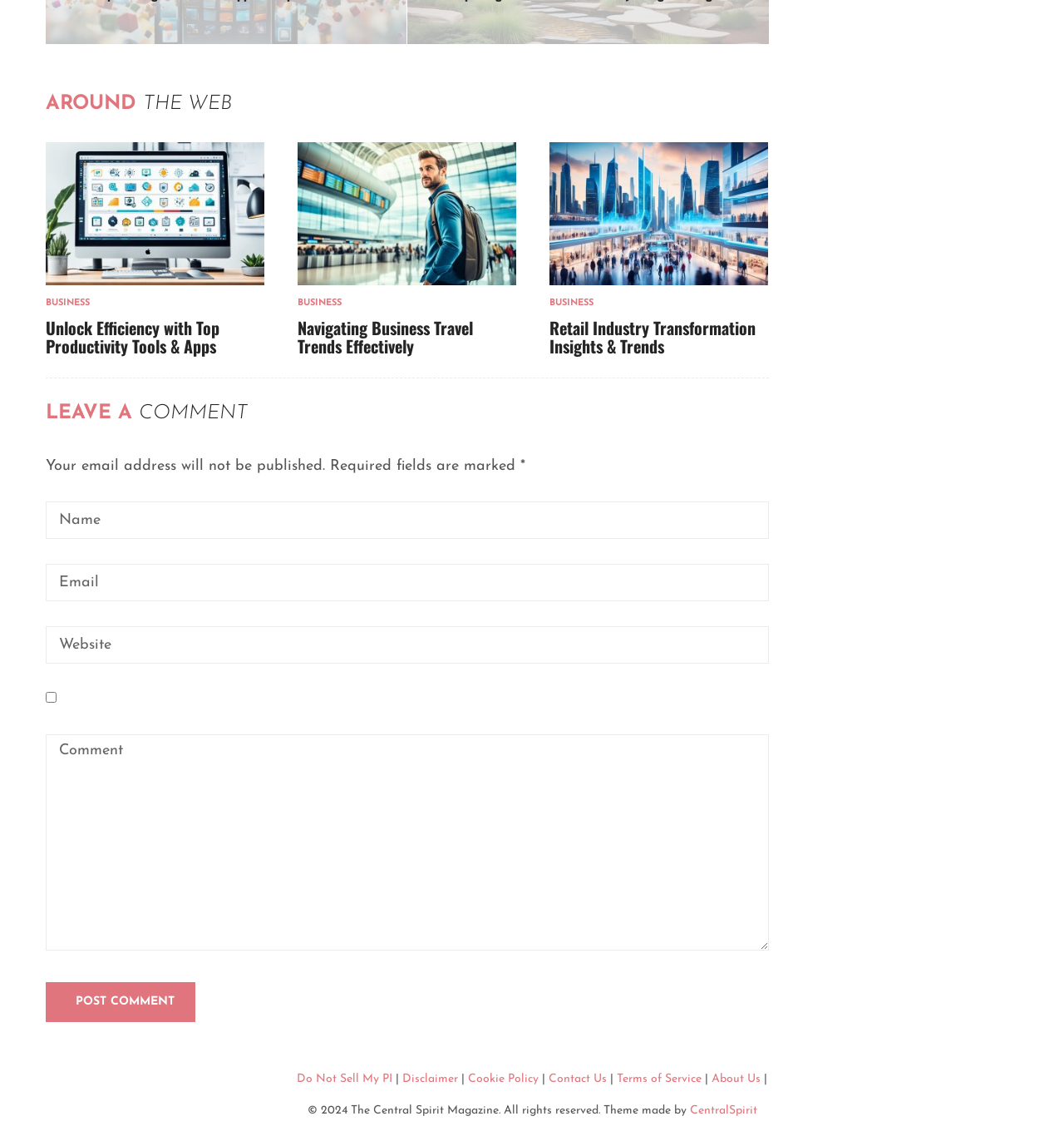Please mark the clickable region by giving the bounding box coordinates needed to complete this instruction: "Leave a comment".

[0.043, 0.355, 0.723, 0.373]